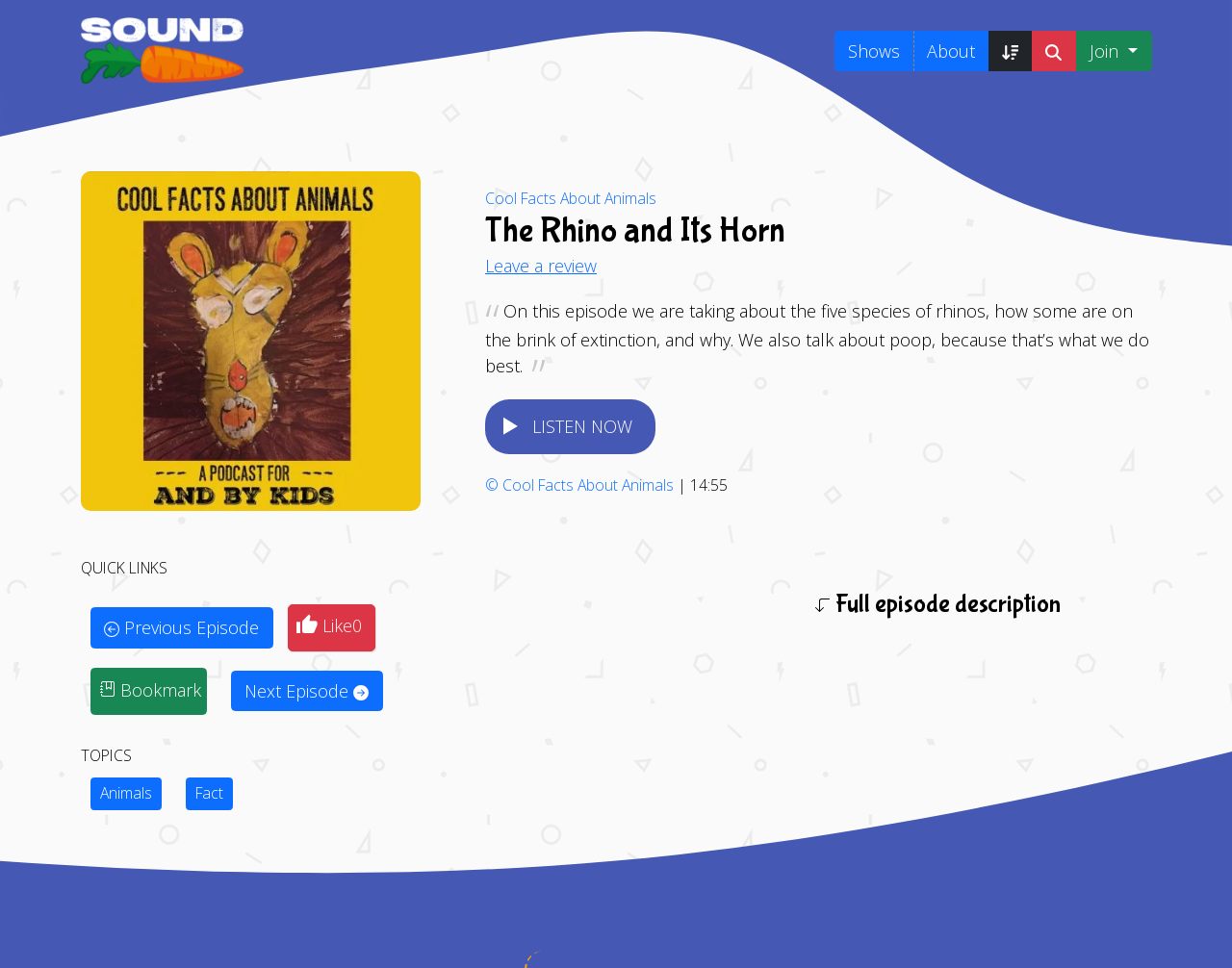Locate the bounding box coordinates of the element that should be clicked to execute the following instruction: "Go to the previous episode".

[0.073, 0.627, 0.221, 0.669]